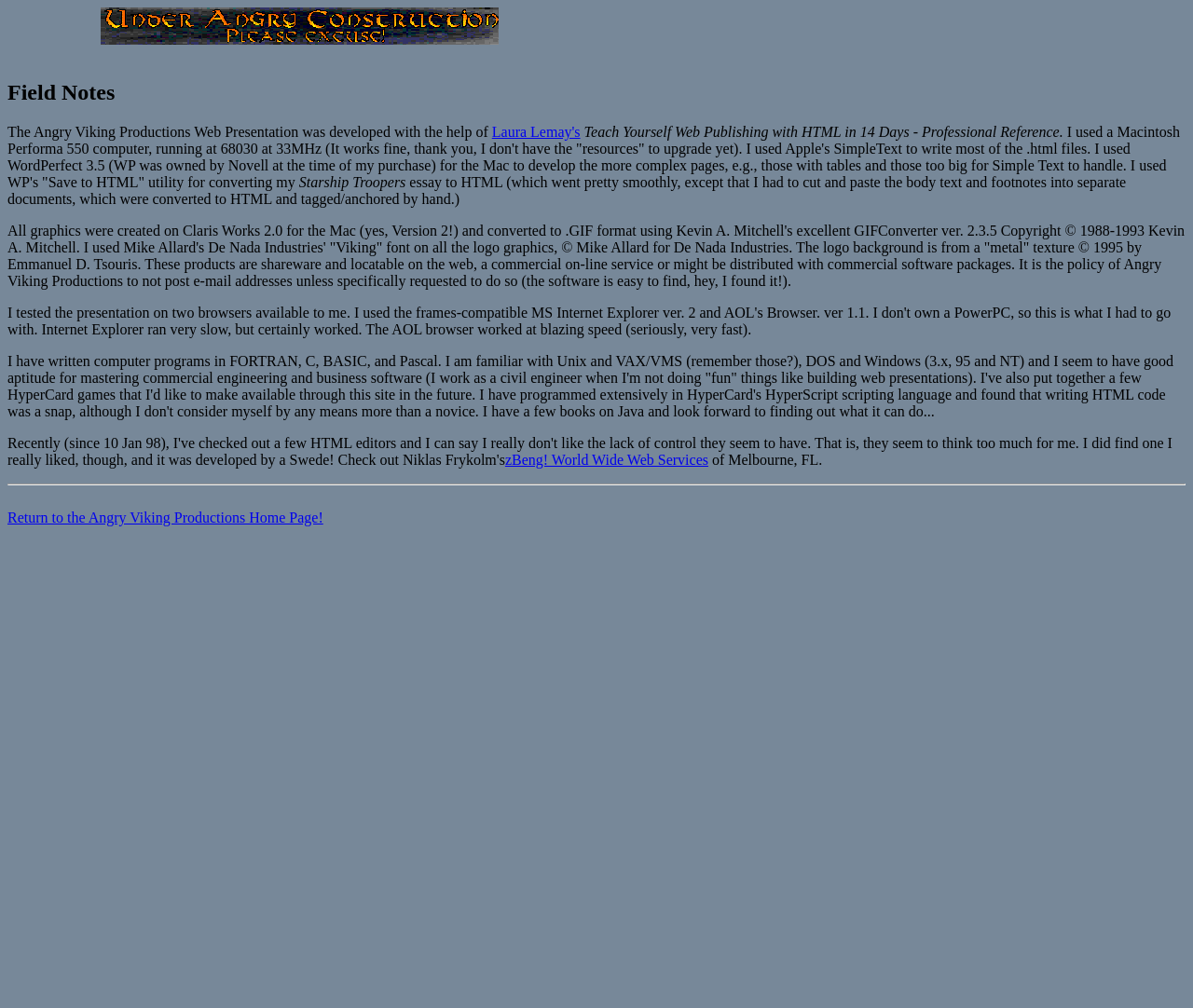Provide an in-depth caption for the contents of the webpage.

The webpage is about the construction notice and angry specs of a web presentation. At the top, there is an image with the title "Construction Notice". Below the image, there is a heading "Field Notes" that spans almost the entire width of the page.

Under the heading, there is a paragraph of text that describes the development of the web presentation, mentioning the help of Laura Lemay and the use of specific software and hardware. This text is followed by a link to Laura Lemay's website.

Next, there is a block of text that discusses the tools used to develop the webpage, including Apple's SimpleText and WordPerfect 3.5. This text also mentions the use of tables and the conversion of an essay to HTML.

Below this text, there is a mention of "Starship Troopers" essay, followed by a description of how the graphics were created using Claris Works 2.0 and converted to GIF format.

The webpage then lists the software and fonts used, including the "Viking" font and a "metal" texture. There is also a statement about the policy of Angry Viking Productions regarding email addresses.

Further down, there is a section that describes the author's experience with programming languages and software, including FORTRAN, C, BASIC, and Pascal. The author also mentions their experience with Unix, VAX/VMS, DOS, and Windows, as well as their aptitude for mastering commercial engineering and business software.

Next, there is a link to "zBeng! World Wide Web Services" of Melbourne, FL, followed by a horizontal separator line.

At the bottom of the page, there is a link to "Return to the Angry Viking Productions Home Page!".